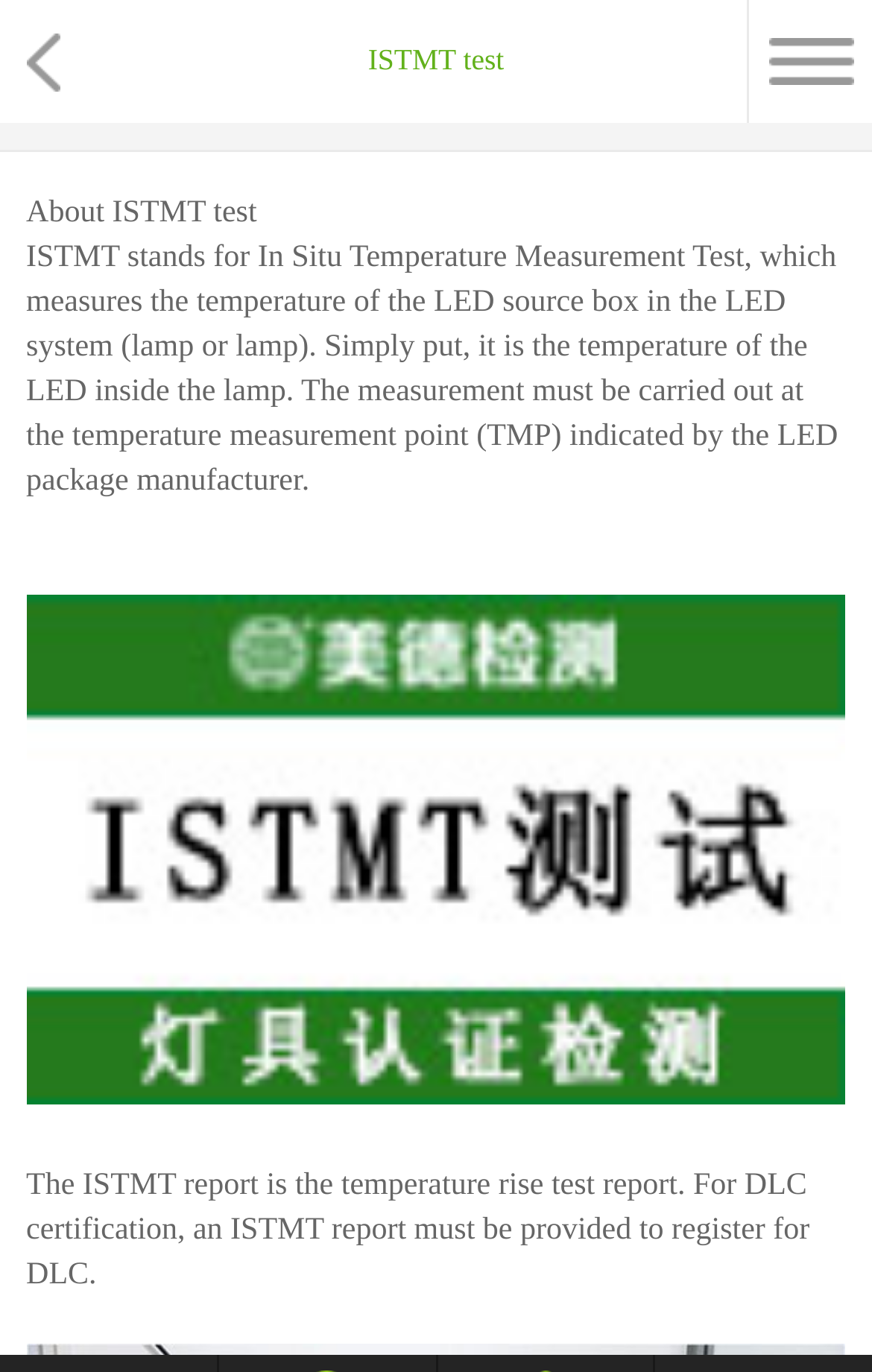What is the location of the temperature measurement point?
Using the image, provide a detailed and thorough answer to the question.

The webpage states that the measurement must be carried out at the temperature measurement point (TMP) indicated by the LED package manufacturer, as mentioned in the StaticText element with the description 'ISTMT stands for In Situ Temperature Measurement Test, which measures the temperature of the LED source box in the LED system (lamp or lamp).'